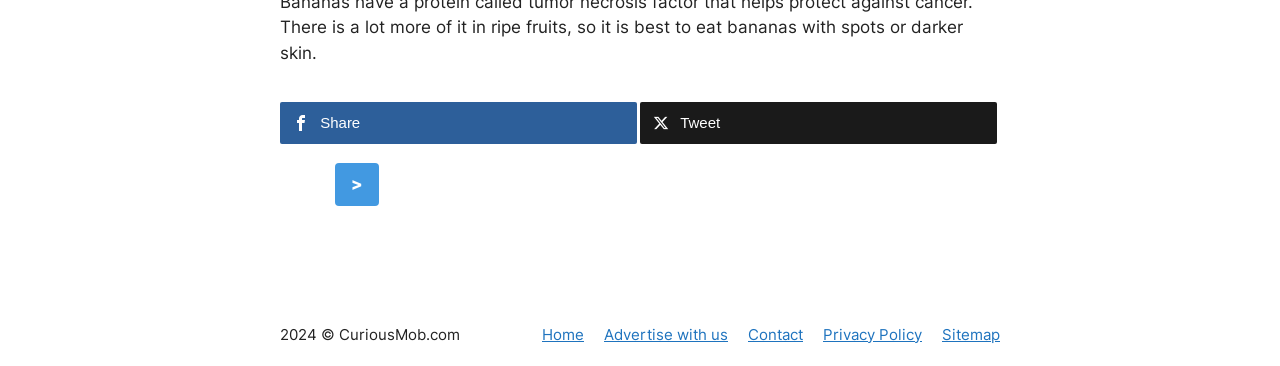What is the copyright information?
Please give a detailed and elaborate answer to the question.

The text '2024 © CuriousMob.com' at the bottom of the webpage indicates the copyright information, specifying the year and the owner of the website.